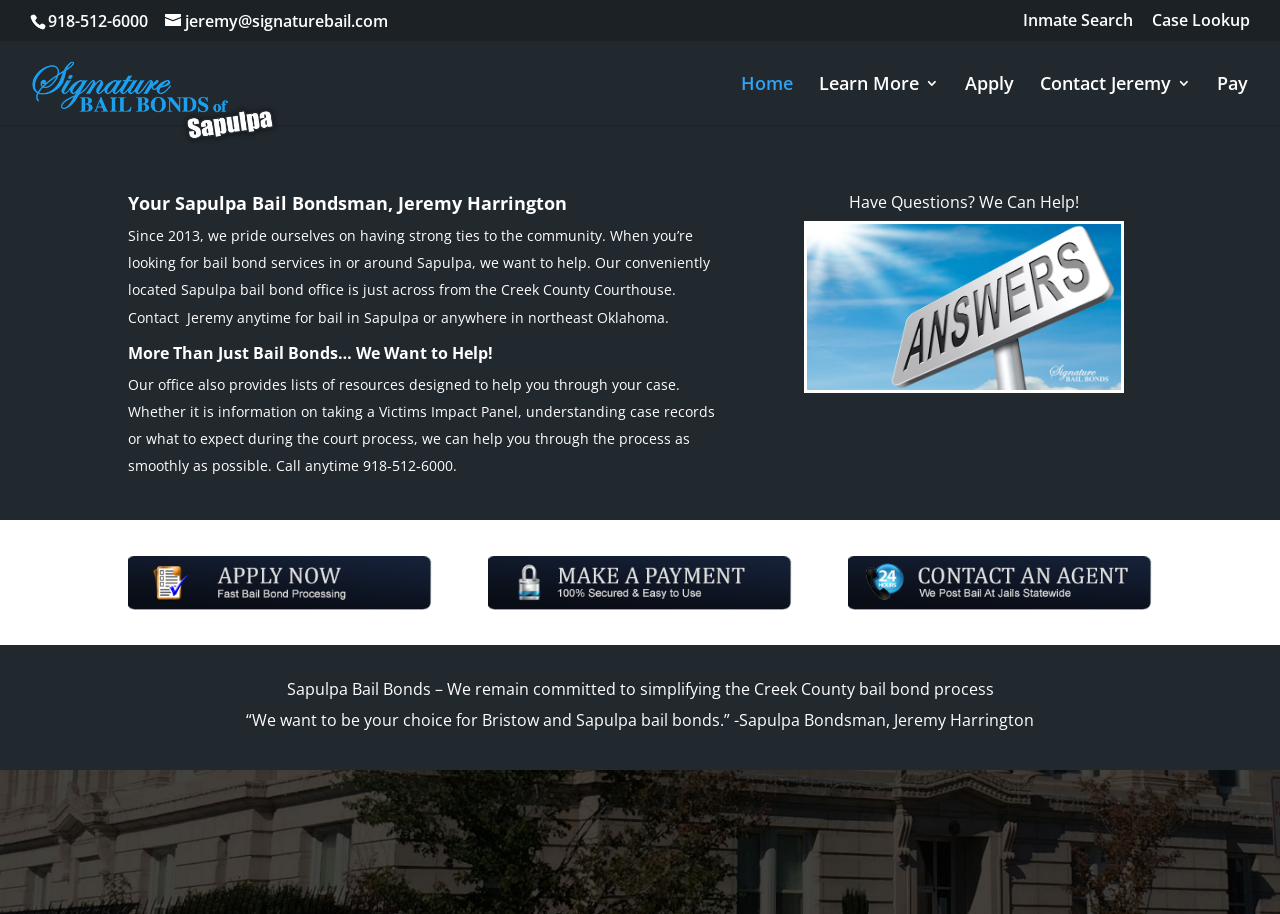Indicate the bounding box coordinates of the clickable region to achieve the following instruction: "Learn More."

[0.64, 0.083, 0.734, 0.137]